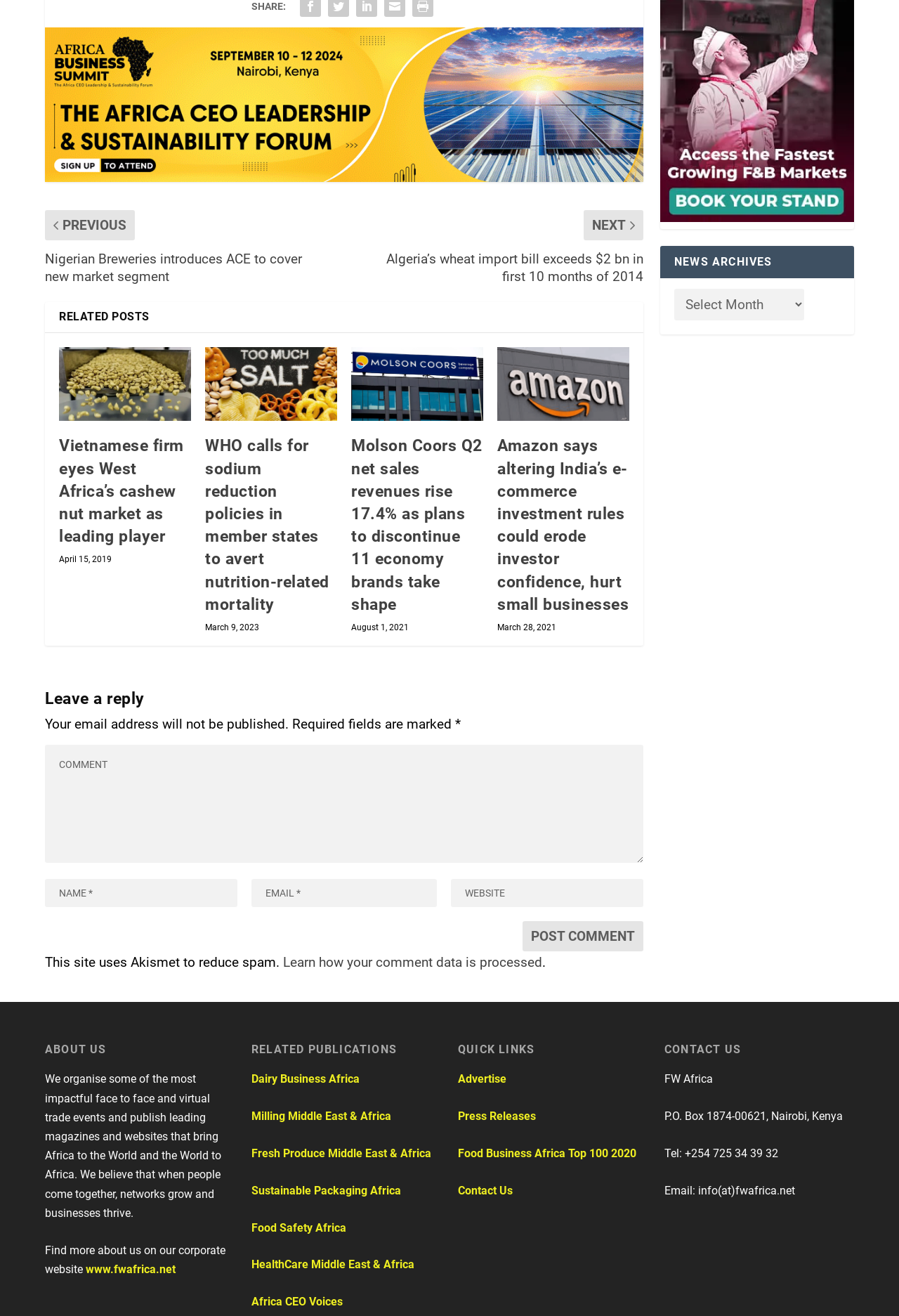Please locate the bounding box coordinates of the element that should be clicked to achieve the given instruction: "contact a bed bugs expert".

None